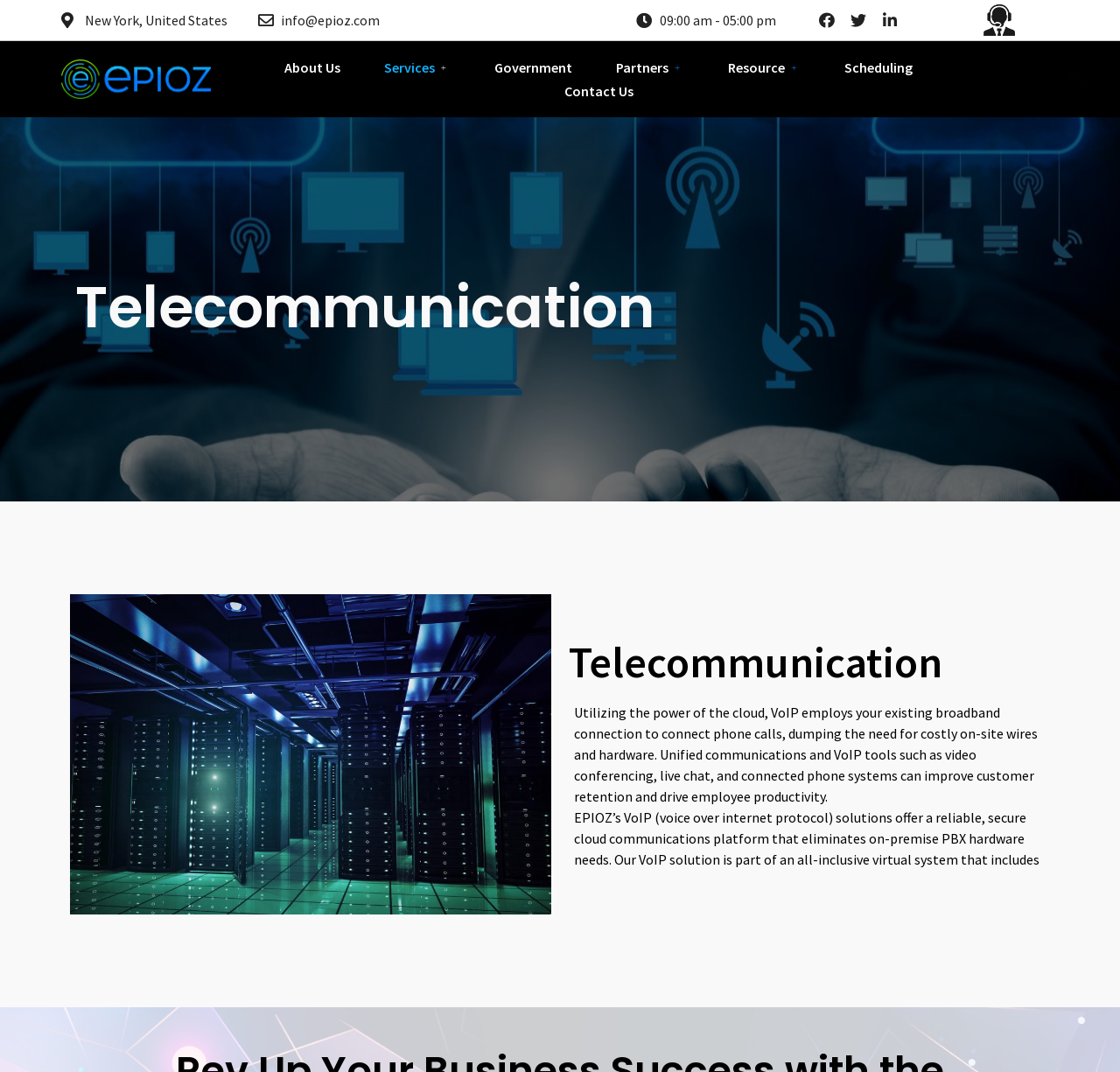What is the email address of the company?
Please answer the question as detailed as possible.

I found the email address of the company by looking at the link element next to the location, which says 'info@epioz.com'.